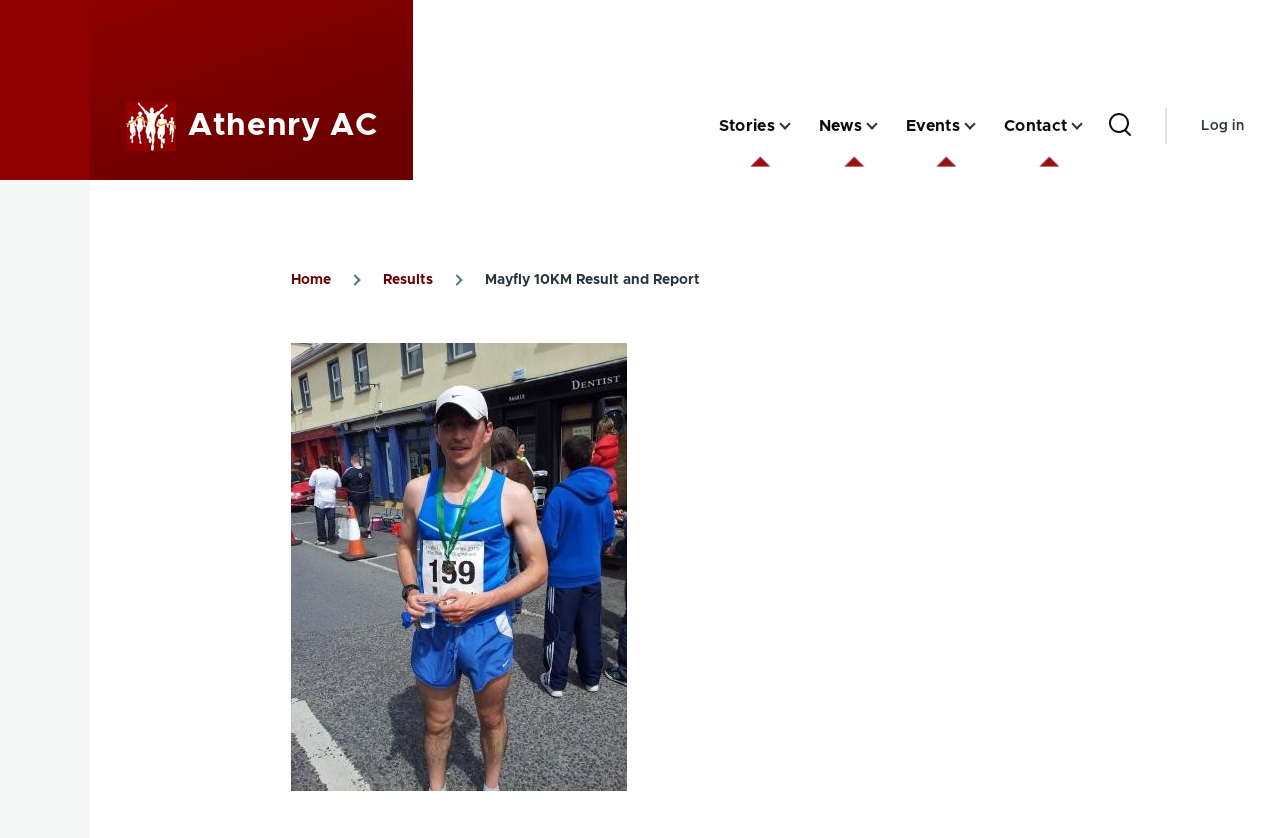Show the bounding box coordinates for the HTML element described as: "Stories sub-navigation".

[0.605, 0.091, 0.64, 0.209]